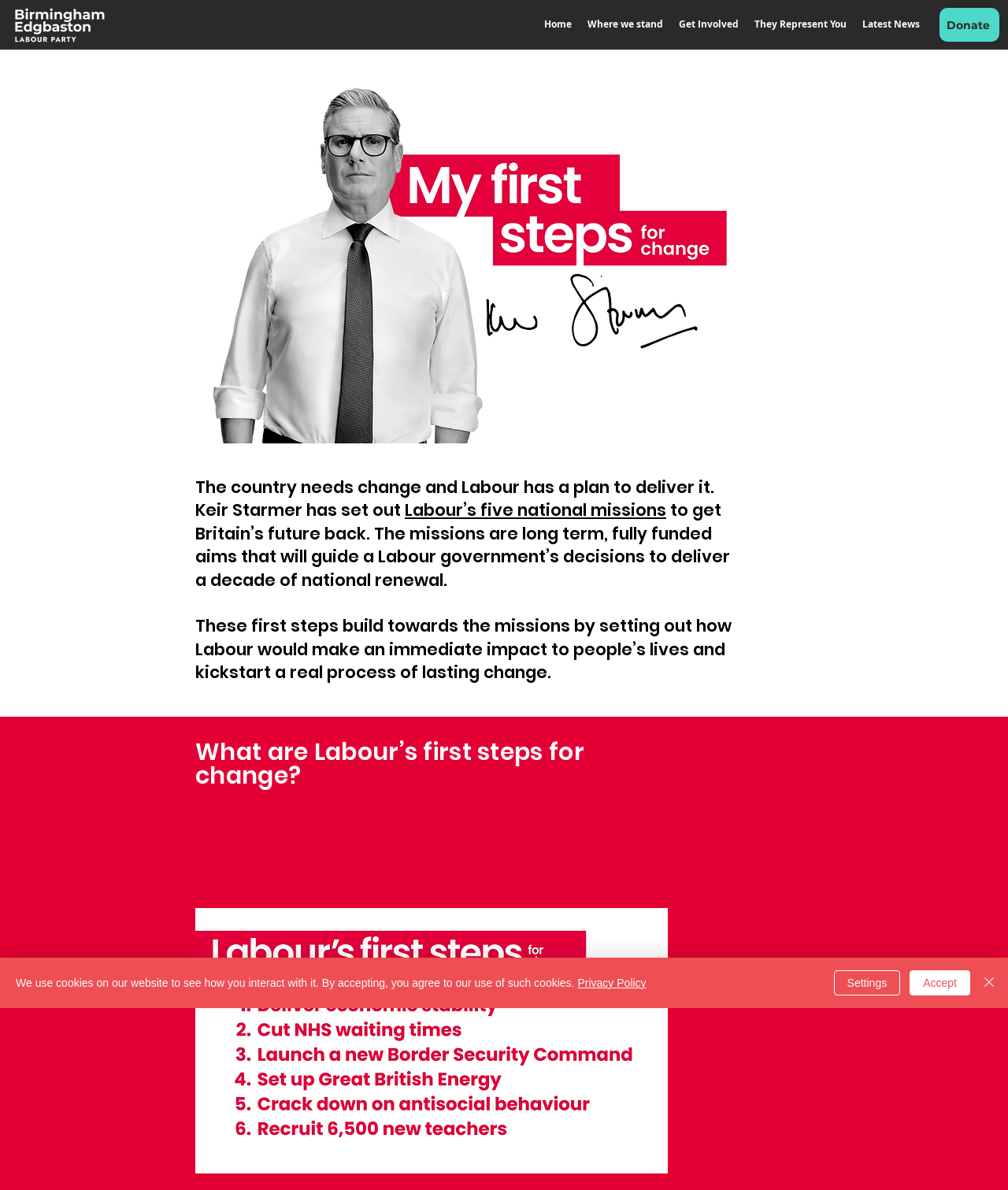Who is the leader of Labour?
Can you provide a detailed and comprehensive answer to the question?

The image 'Keir-Starmer-first-steps-for-change-1920x960-c-center.png' and the mention of 'Keir Starmer has set out' in the StaticText suggest that Keir Starmer is the leader of Labour.